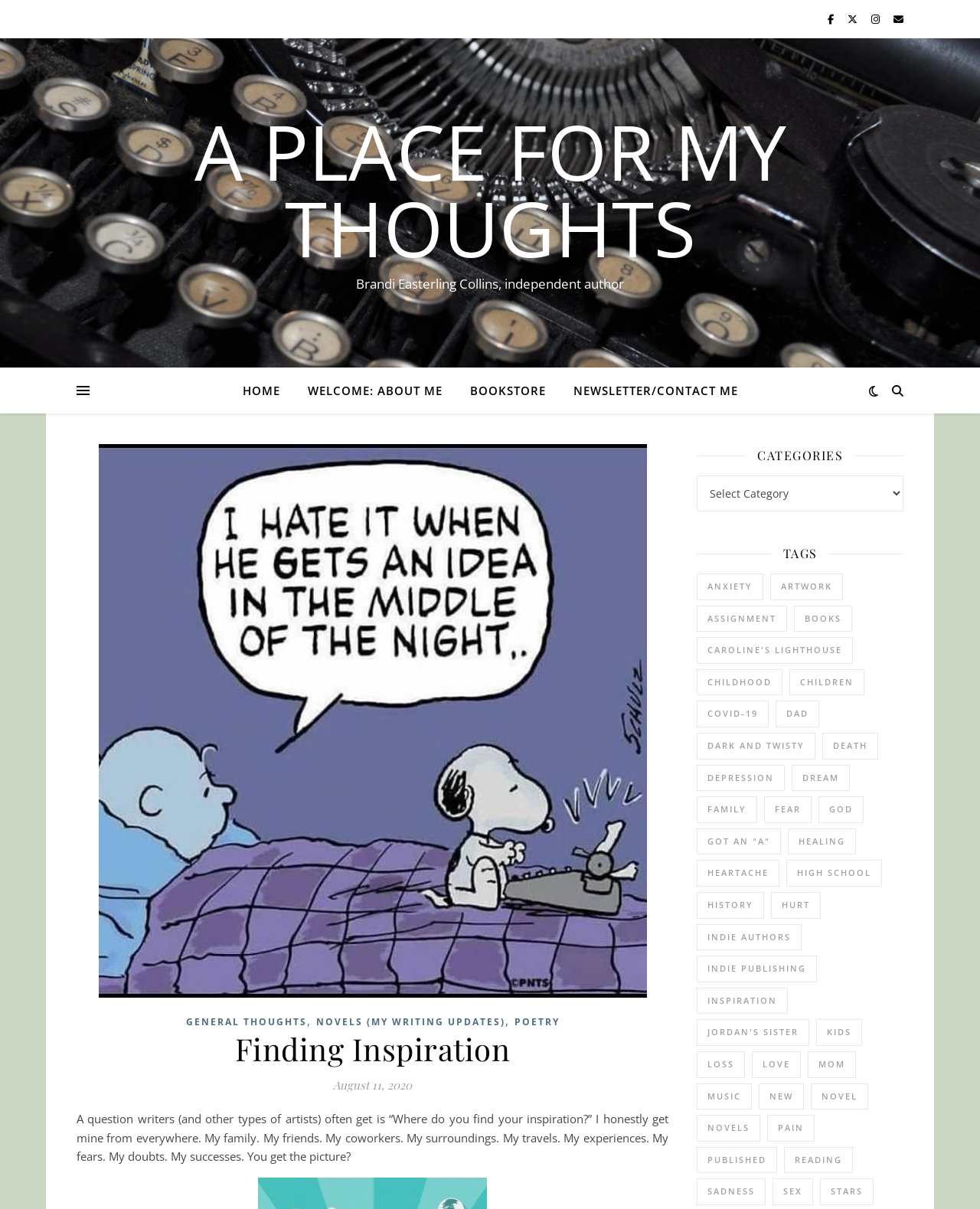Please answer the following question using a single word or phrase: 
What is the author's name?

Brandi Easterling Collins